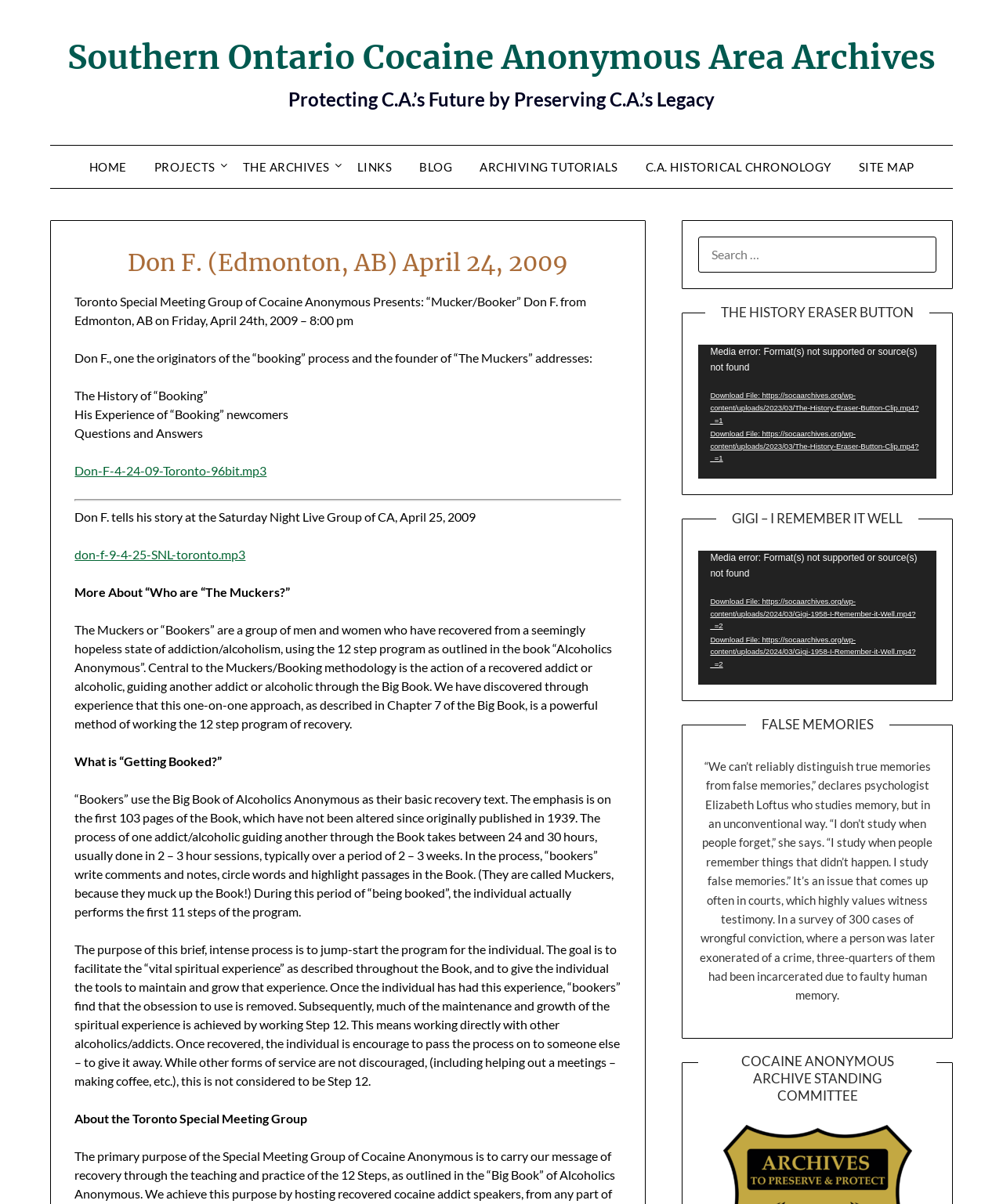Can you extract the primary headline text from the webpage?

Don F. (Edmonton, AB) April 24, 2009